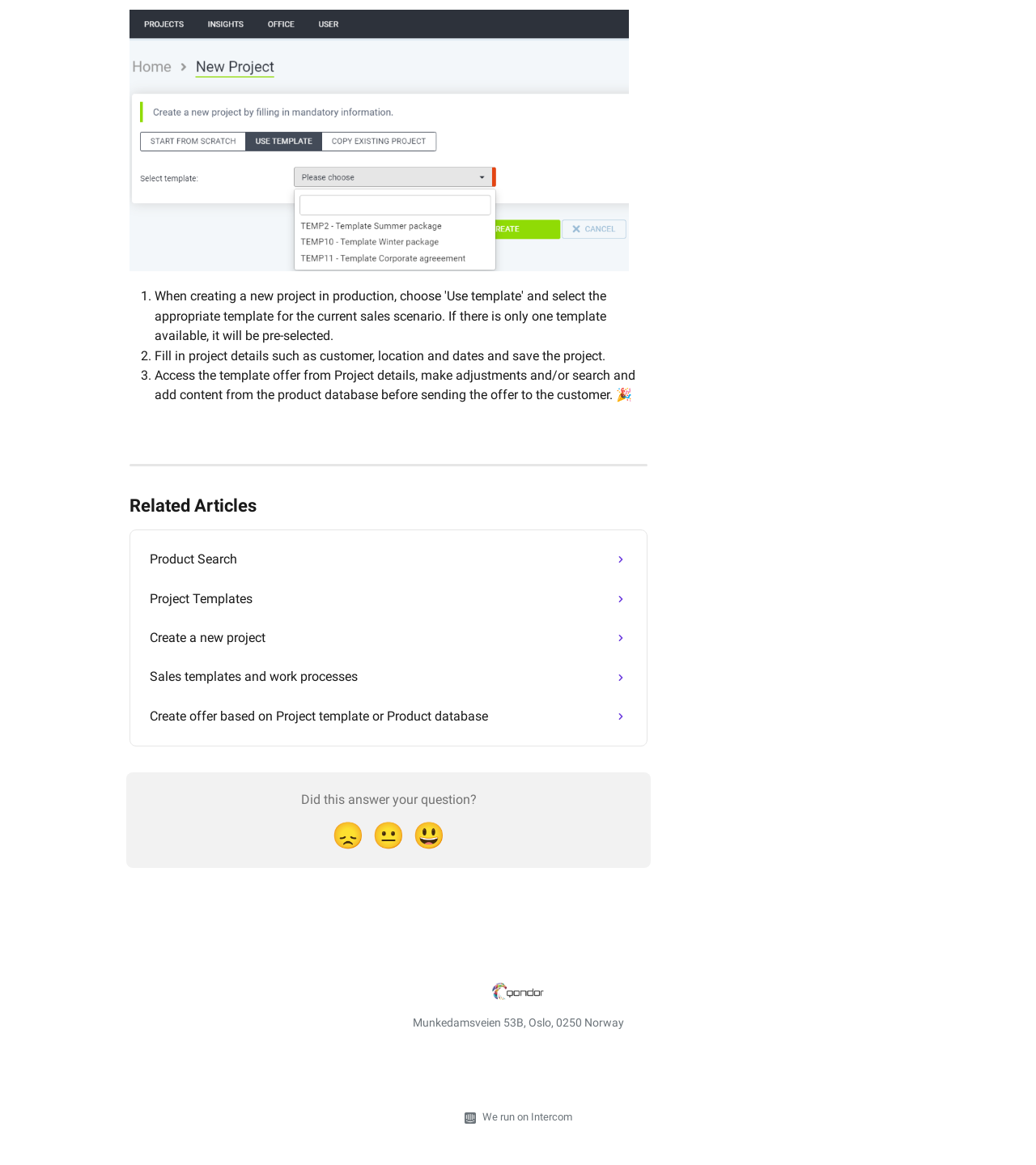What platform does the company use for customer messaging?
Based on the visual content, answer with a single word or a brief phrase.

Intercom